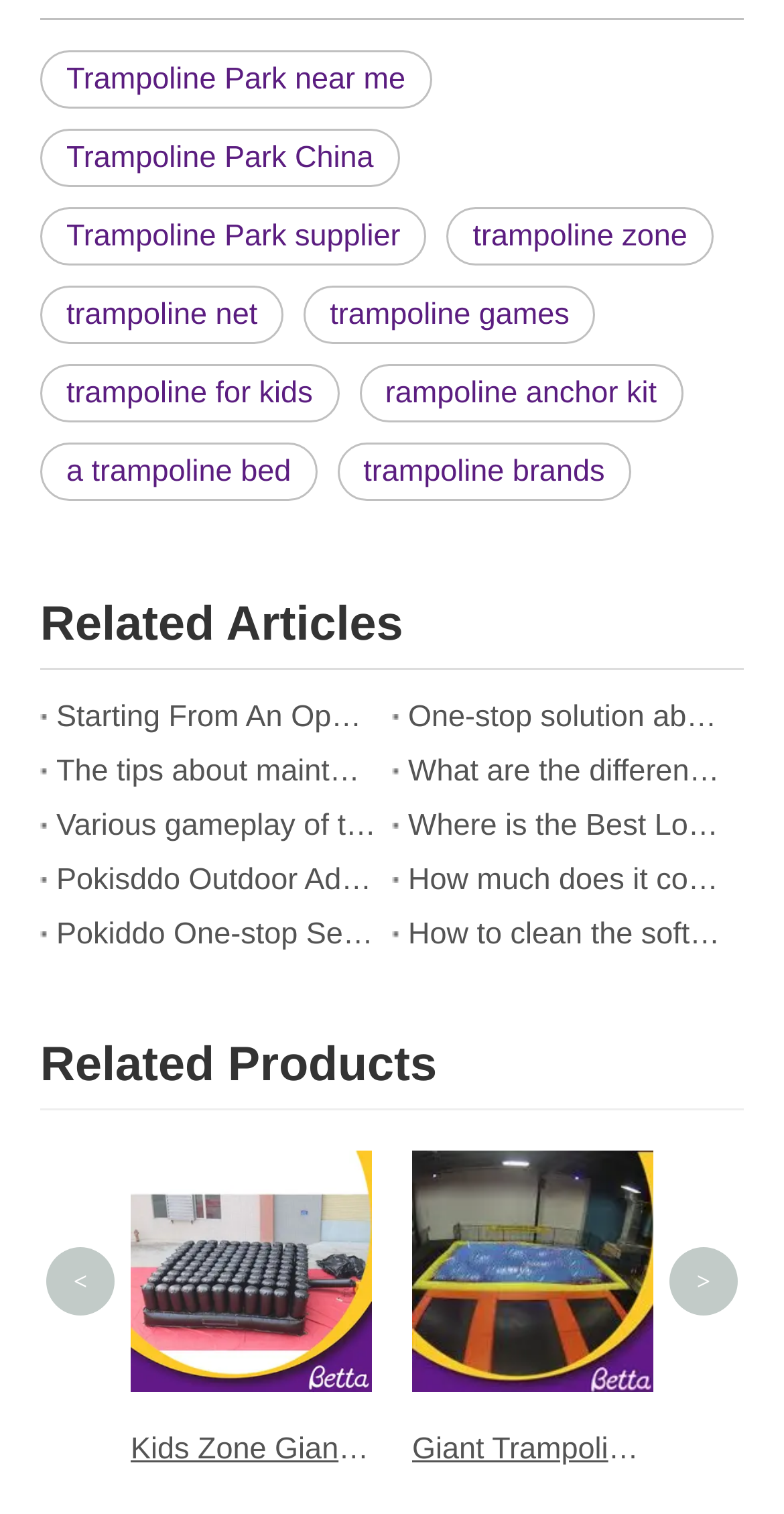Predict the bounding box of the UI element based on the description: "Trampoline Park near me". The coordinates should be four float numbers between 0 and 1, formatted as [left, top, right, bottom].

[0.051, 0.033, 0.55, 0.071]